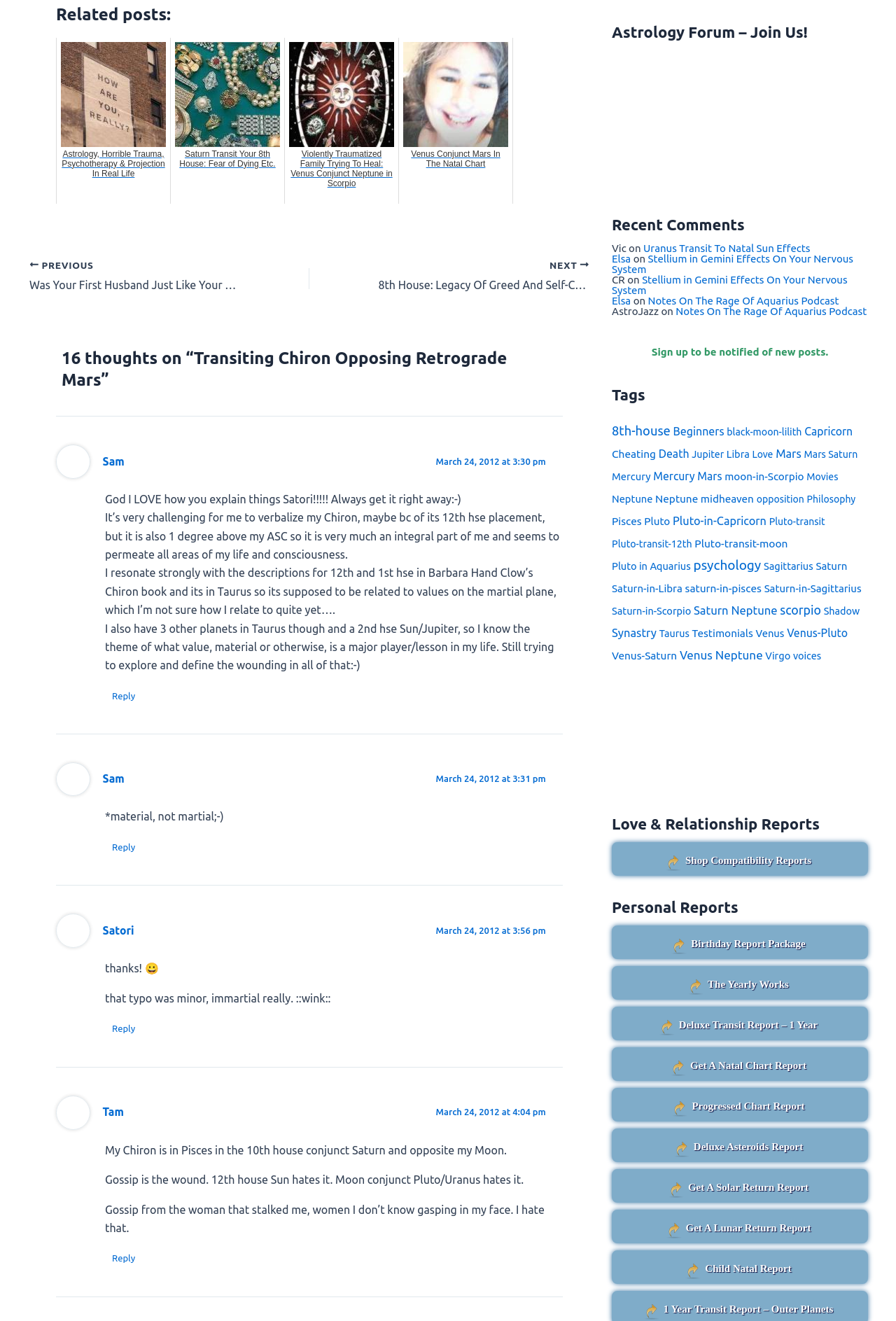Pinpoint the bounding box coordinates of the clickable area needed to execute the instruction: "Browse the '8th-house' tag". The coordinates should be specified as four float numbers between 0 and 1, i.e., [left, top, right, bottom].

[0.683, 0.321, 0.748, 0.331]